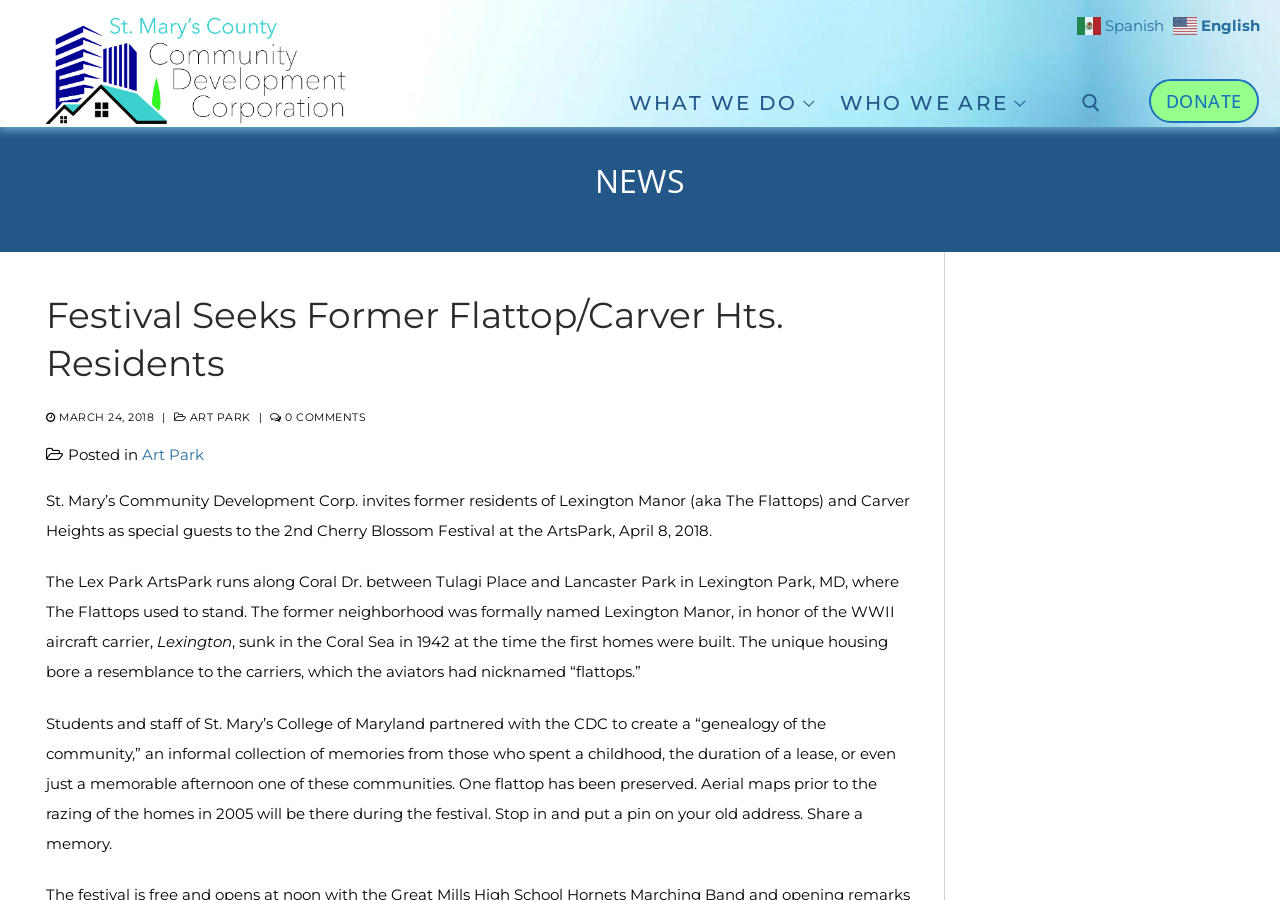Describe all significant elements and features of the webpage.

The webpage is about St. Mary's Community Development Corp. and its 2nd Cherry Blossom Festival at the ArtsPark. At the top left, there is a logo of St. Mary's CDC, which is also a link. Next to it, there are three links: "WHAT WE DO", "WHO WE ARE", and a search tool. The search tool has a search box and a submit button.

On the top right, there are three links: "open search tool", "DONATE", and language options "es Spanish" and "en English", each with a corresponding flag icon.

Below the top section, there is a main content area. On the left side, there are several links organized into two categories: "What We Do" and "Who We Are". Under "What We Do", there are links to "Our Mission", "Support Our Mission", "Our Impact", "Public Art & Murals", "Community Garden", "Beautification", and "Affordable Housing". Under "Who We Are", there are links to "About Us", "Leadership", and "Contact Us".

On the right side, there is a news section with a heading "NEWS". The main news article is about the 2nd Cherry Blossom Festival, which invites former residents of Lexington Manor (aka The Flattops) and Carver Heights as special guests. The article provides details about the festival, including the location, date, and activities. There are also links to related topics, such as "MARCH 24, 2018", "ART PARK", and "0 COMMENTS".